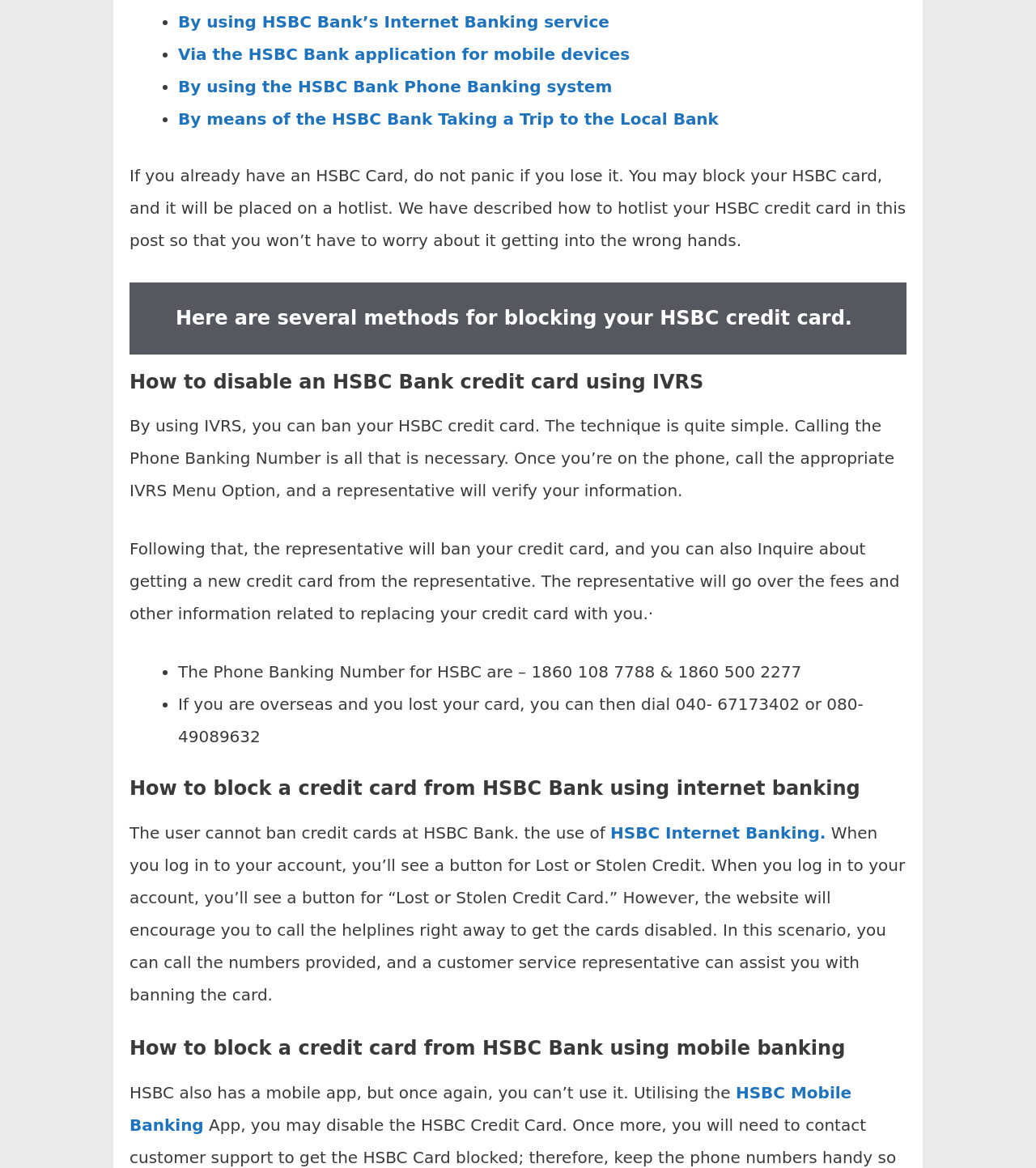Bounding box coordinates are given in the format (top-left x, top-left y, bottom-right x, bottom-right y). All values should be floating point numbers between 0 and 1. Provide the bounding box coordinate for the UI element described as: Services

None